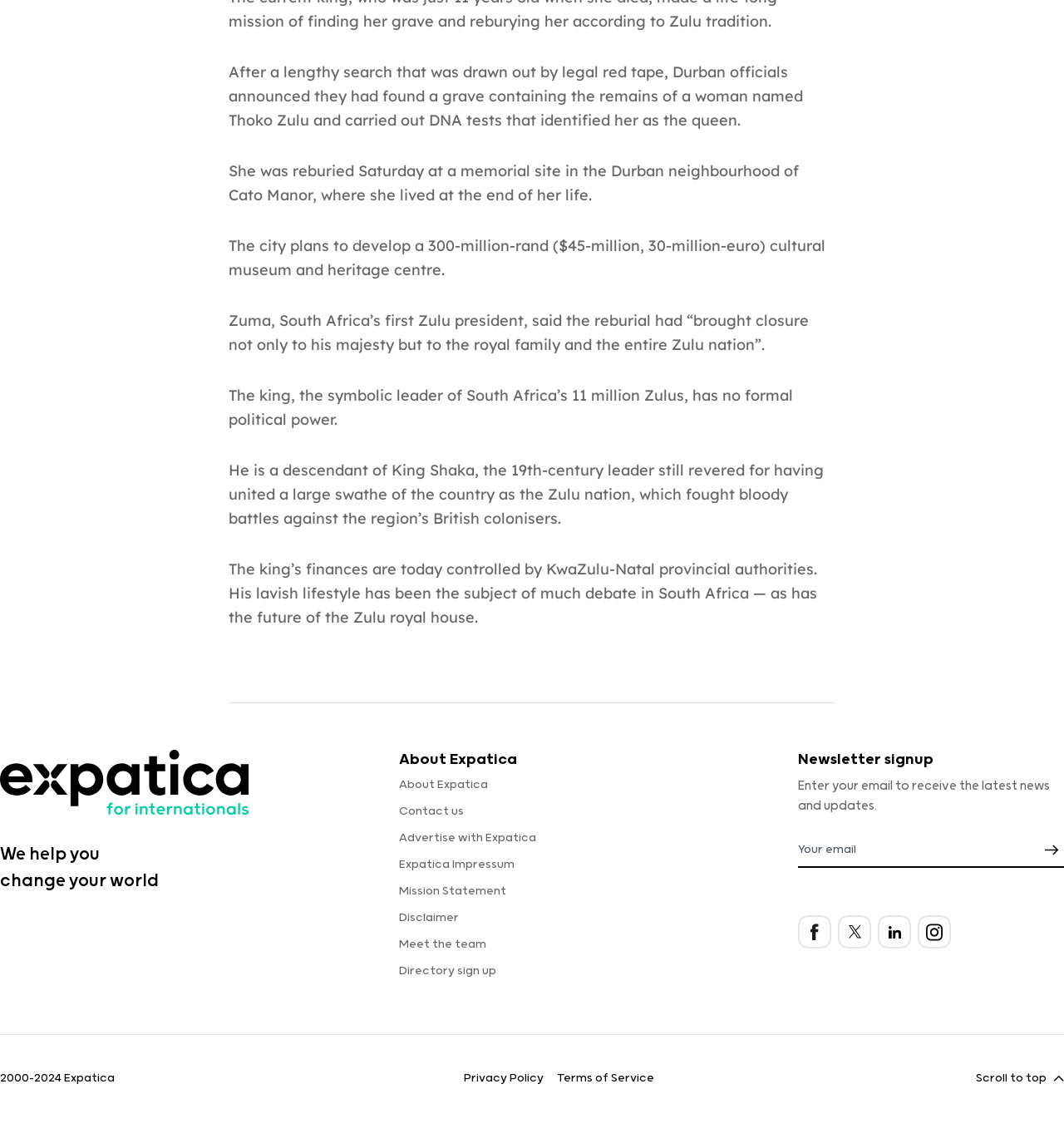Utilize the information from the image to answer the question in detail:
What is the purpose of the textbox at the bottom of the page?

The textbox at the bottom of the page is for newsletter signup, as indicated by the static text 'Enter your email to receive the latest news and updates'.